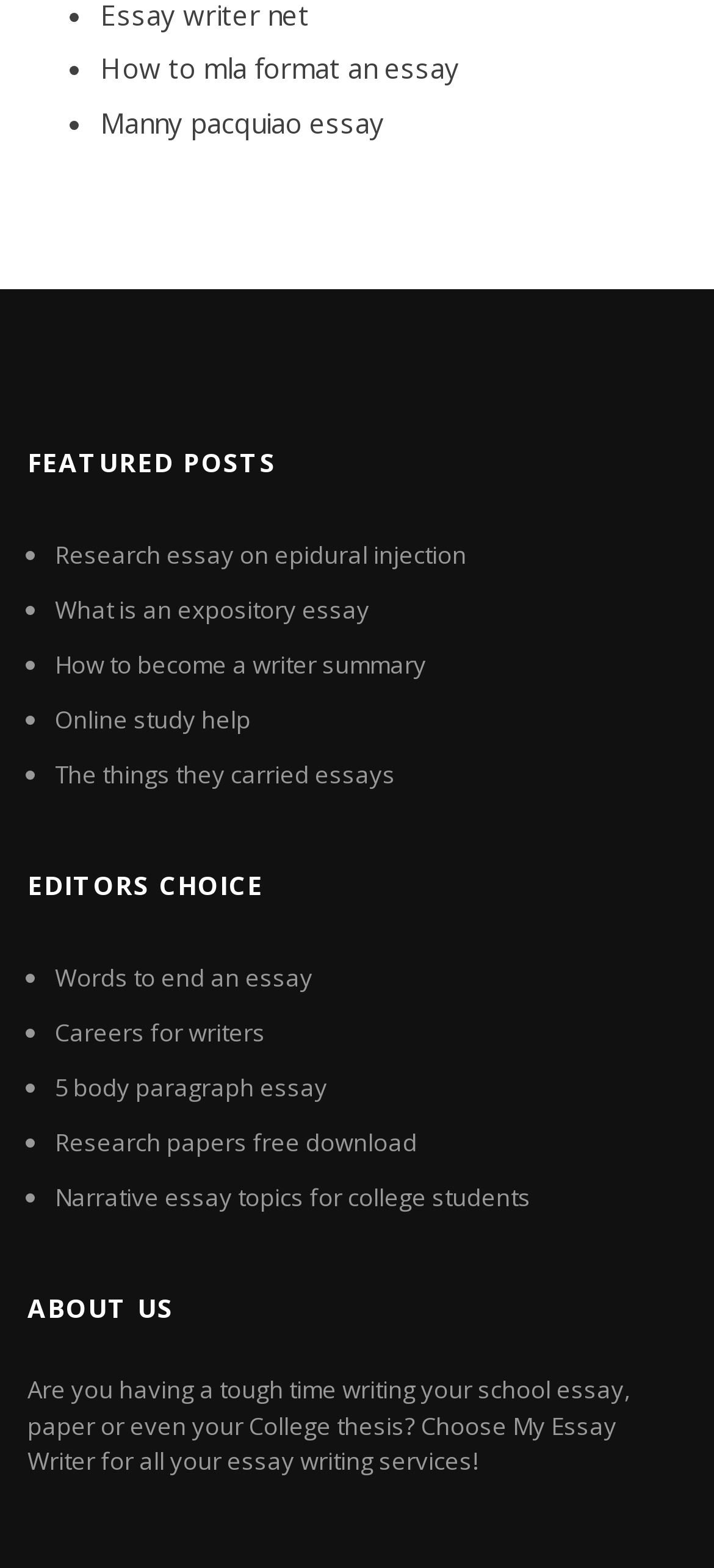Provide your answer to the question using just one word or phrase: How many links are there under EDITORS CHOICE?

5